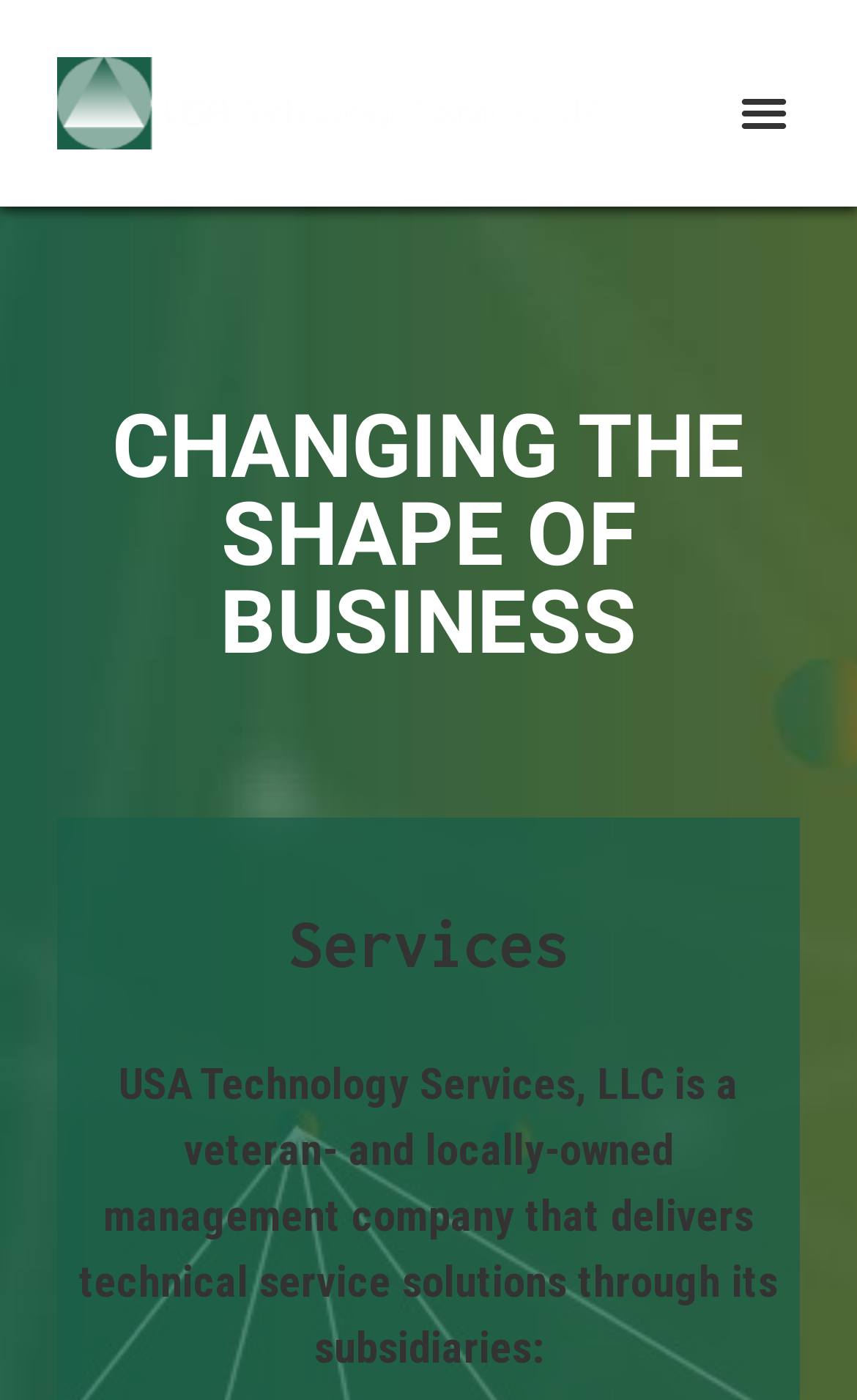Determine the bounding box coordinates for the HTML element described here: "alt="USA Technology Logo"".

[0.067, 0.041, 0.704, 0.106]